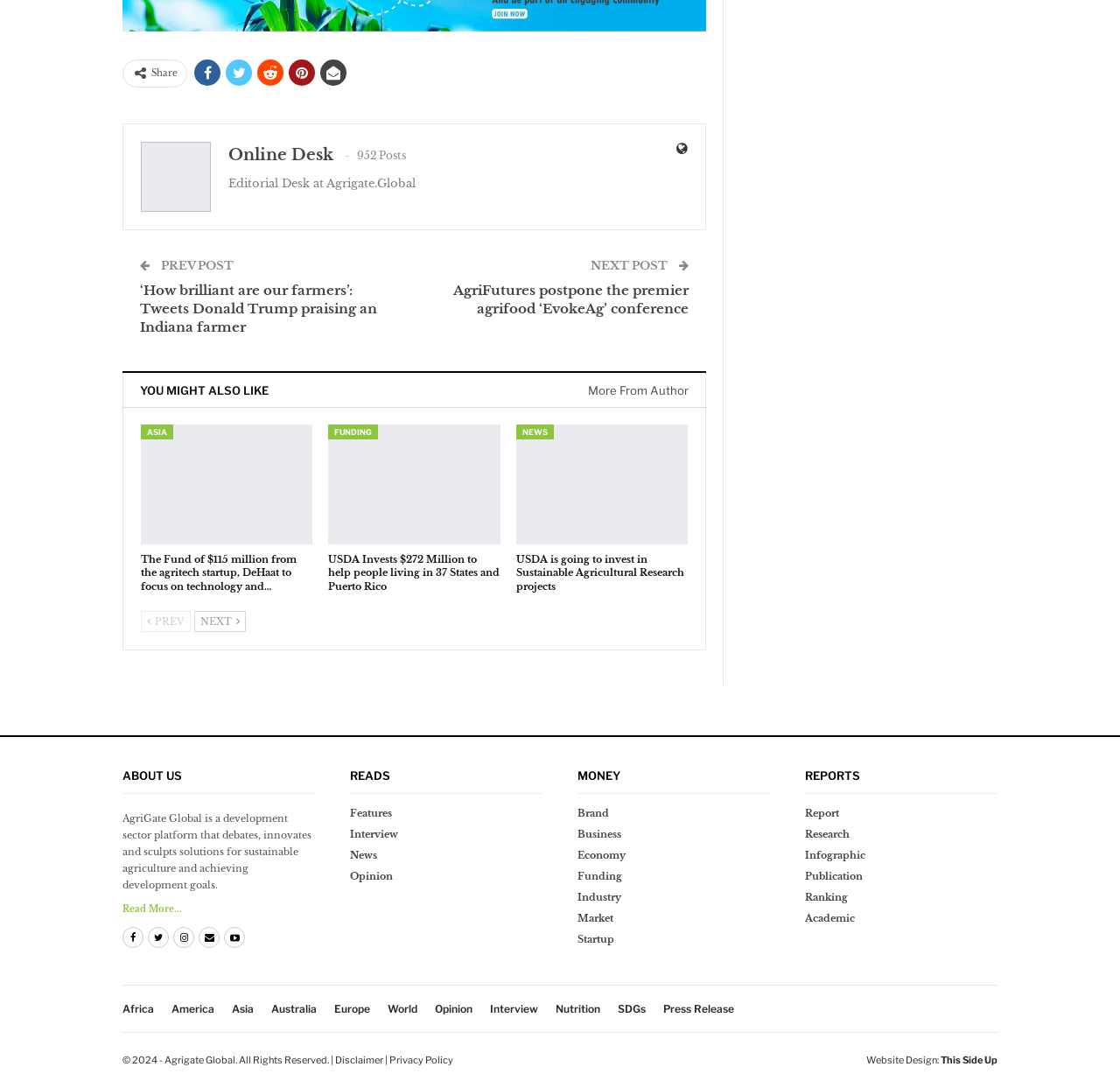Could you provide the bounding box coordinates for the portion of the screen to click to complete this instruction: "Share"?

[0.135, 0.062, 0.159, 0.072]